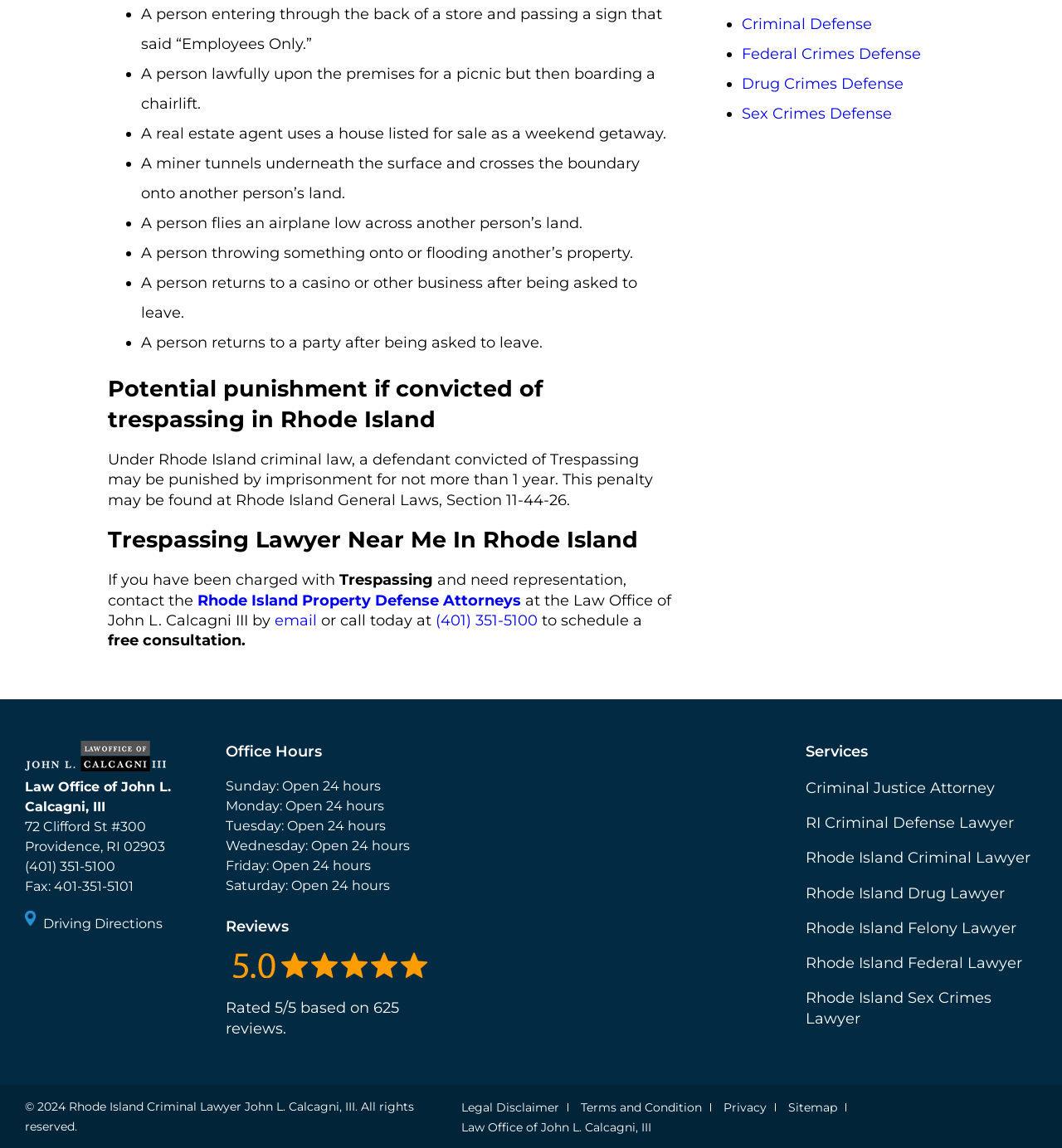Identify the bounding box coordinates of the section that should be clicked to achieve the task described: "Get driving directions".

[0.023, 0.792, 0.194, 0.813]